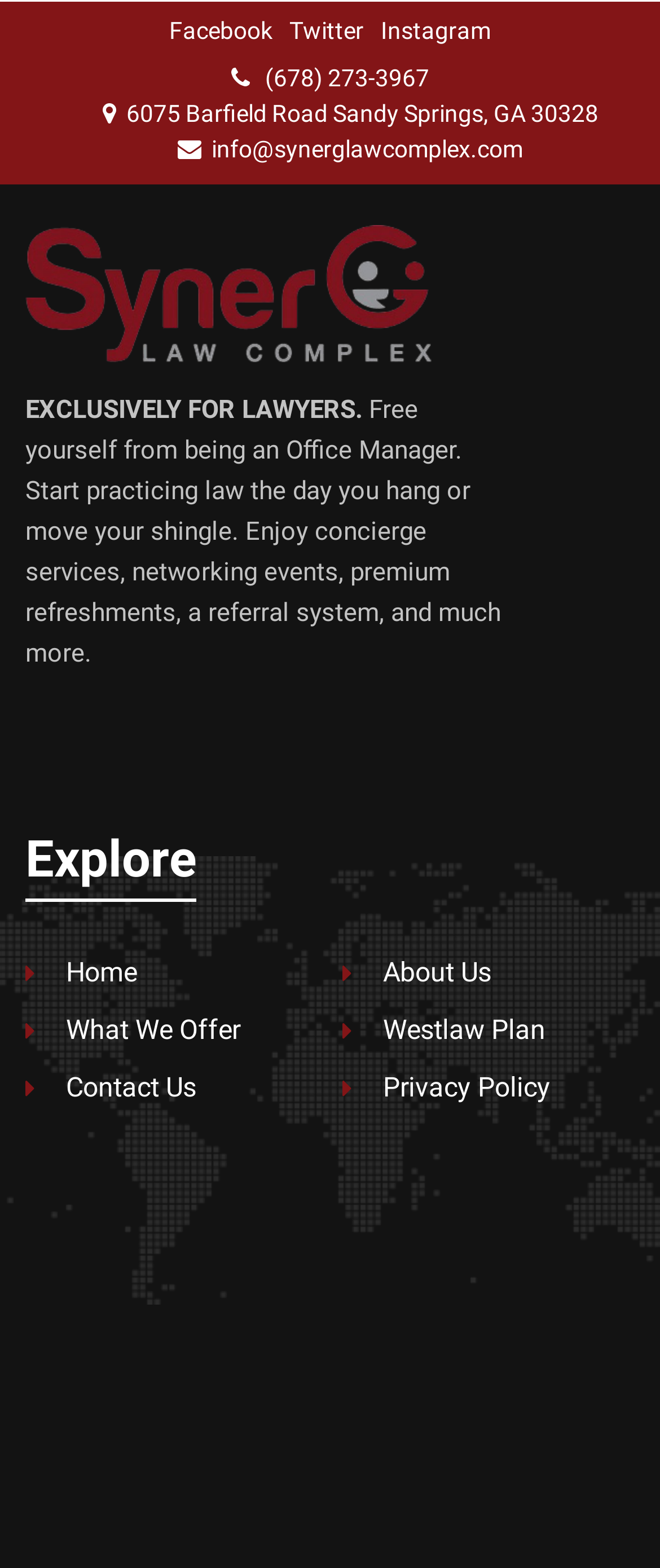Refer to the image and answer the question with as much detail as possible: What is the address of the law complex?

I found the address by looking at the static text element that contains the address information, which is '6075 Barfield Road Sandy Springs, GA 30328'.